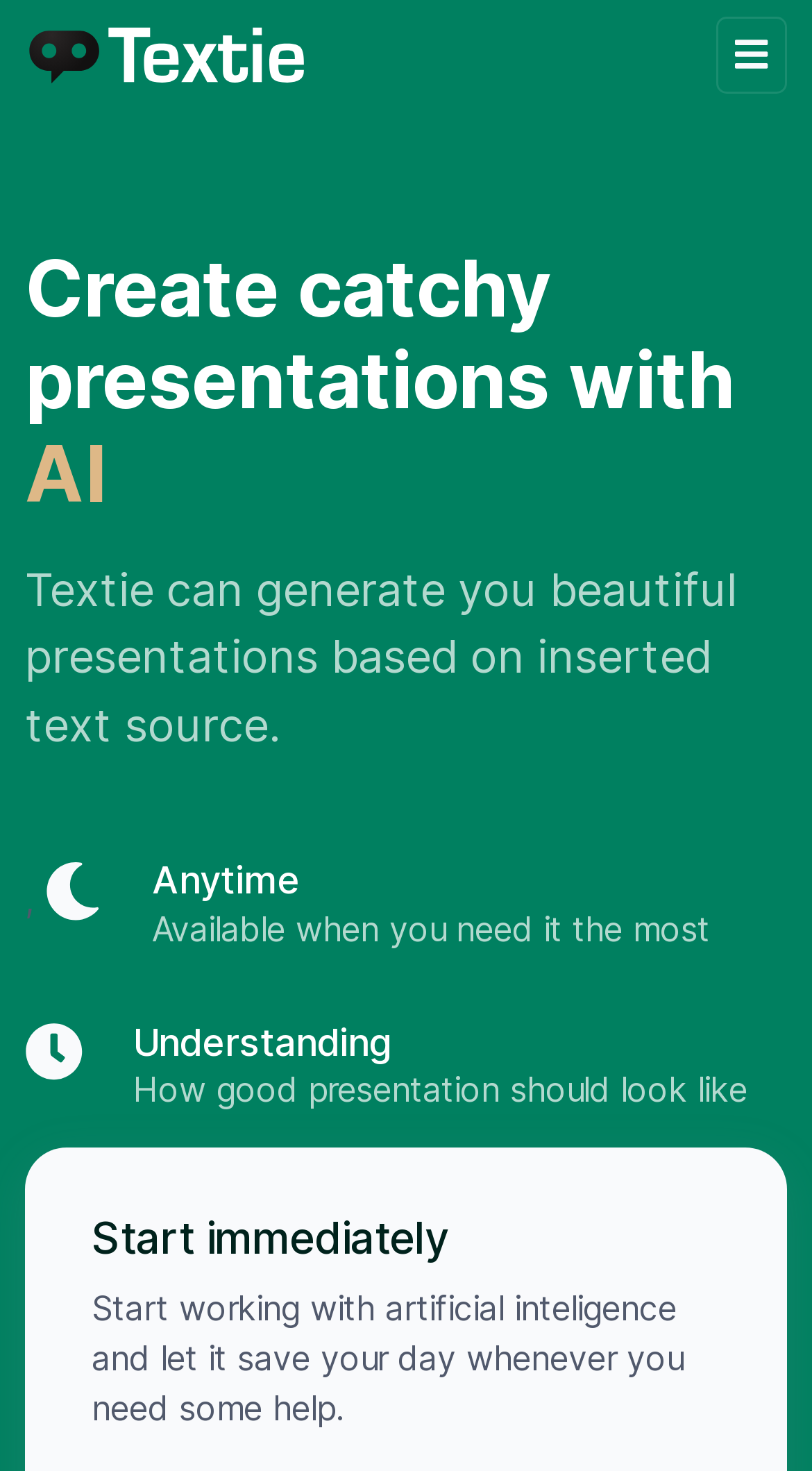Create a full and detailed caption for the entire webpage.

The webpage is about Textie AI, a presentation creator that helps users communicate their ideas with clarity and visual impact. At the top left corner, there is a logo of Textie, accompanied by a link to the website. On the top right corner, there is a button.

Below the logo, there is a heading that reads "Create catchy presentations with AI". This is followed by a paragraph of text that explains how Textie can generate beautiful presentations based on inserted text sources.

Further down, there are three sections, each with a heading and a brief description. The first section is headed "Anytime" and explains that Textie is available whenever the user needs it. The second section is headed "Understanding" and describes what a good presentation should look like. The third section is headed "Start immediately" and encourages users to start working with artificial intelligence to save time.

Throughout the webpage, there are a total of 4 headings and 5 blocks of static text, providing a clear and concise overview of Textie's AI presentation creator.